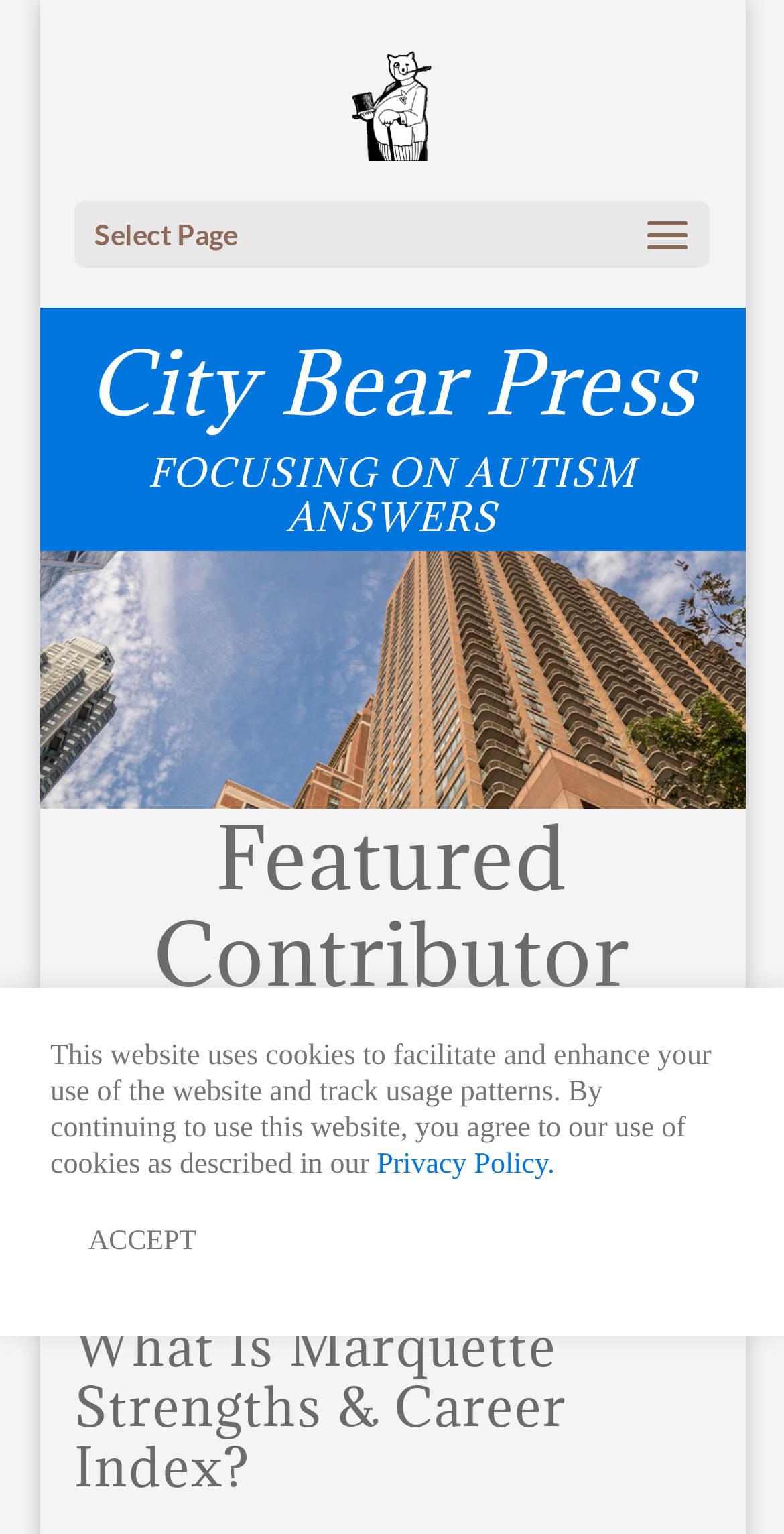What is the topic of the webpage related to?
Observe the image and answer the question with a one-word or short phrase response.

Autism